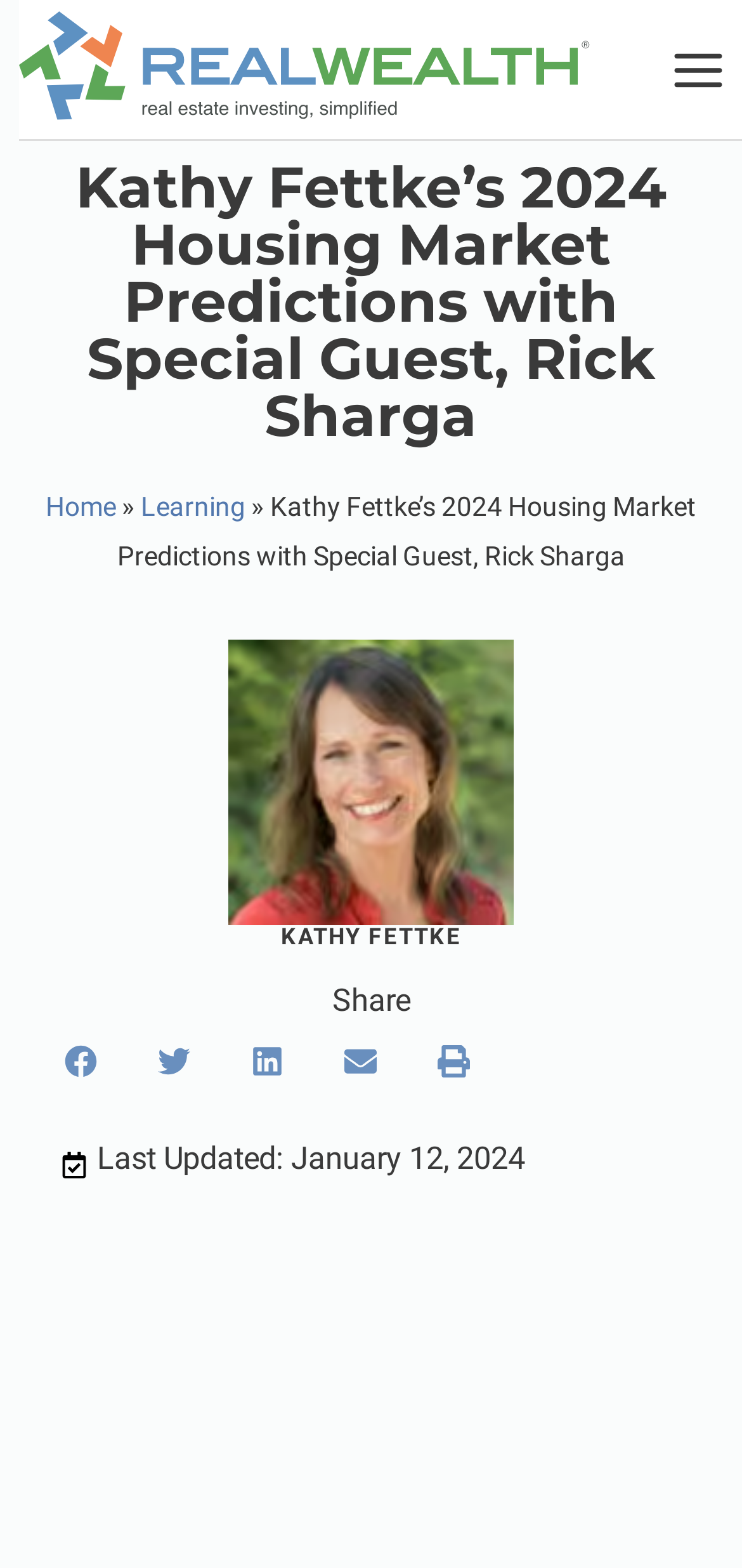Refer to the image and offer a detailed explanation in response to the question: Who is the special guest in the webinar?

I found the answer by looking at the heading element that says 'Kathy Fettke’s 2024 Housing Market Predictions with Special Guest, Rick Sharga'. This heading is a prominent element on the webpage, and it clearly mentions the special guest as Rick Sharga.